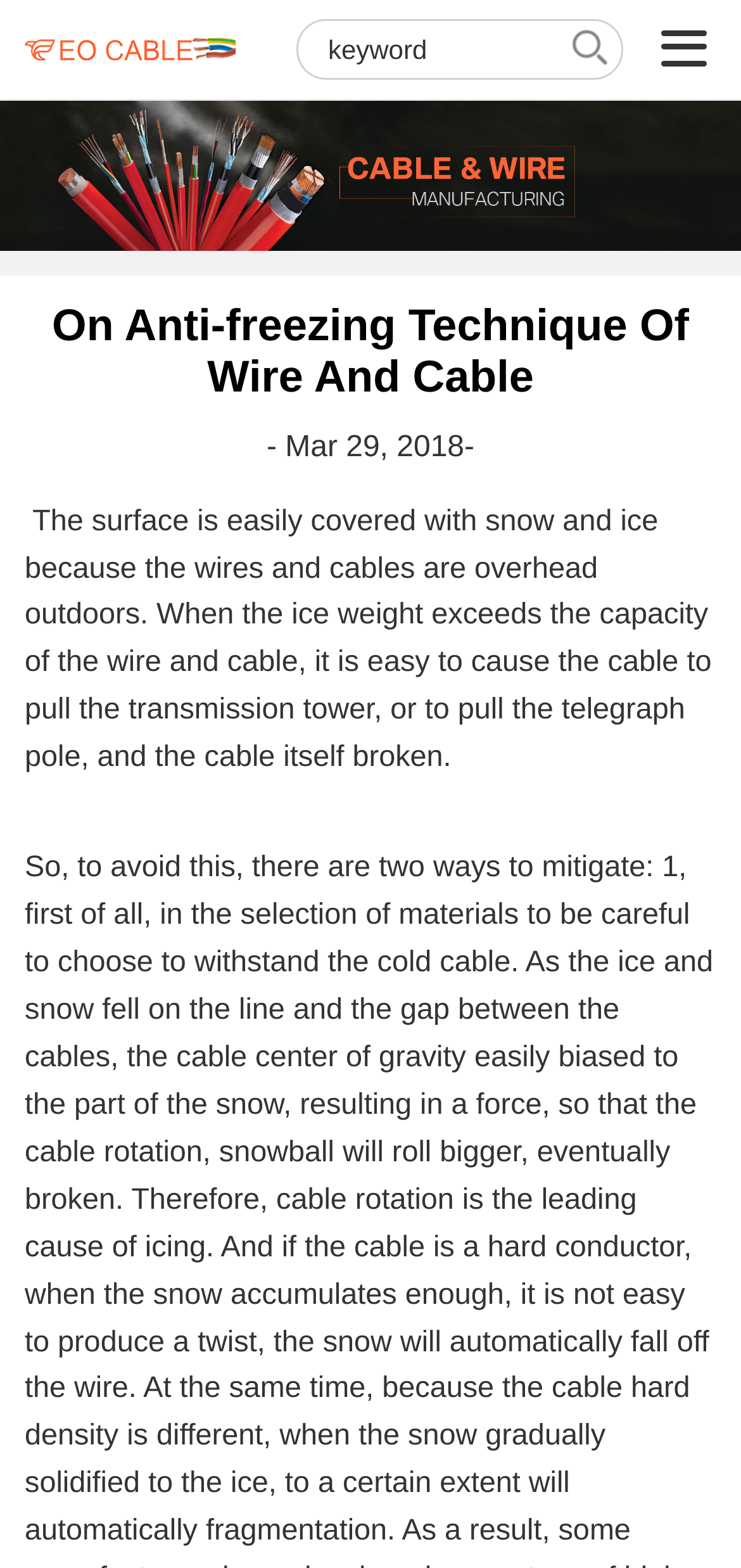Provide a short, one-word or phrase answer to the question below:
What is the topic of the article?

Anti-freezing technique